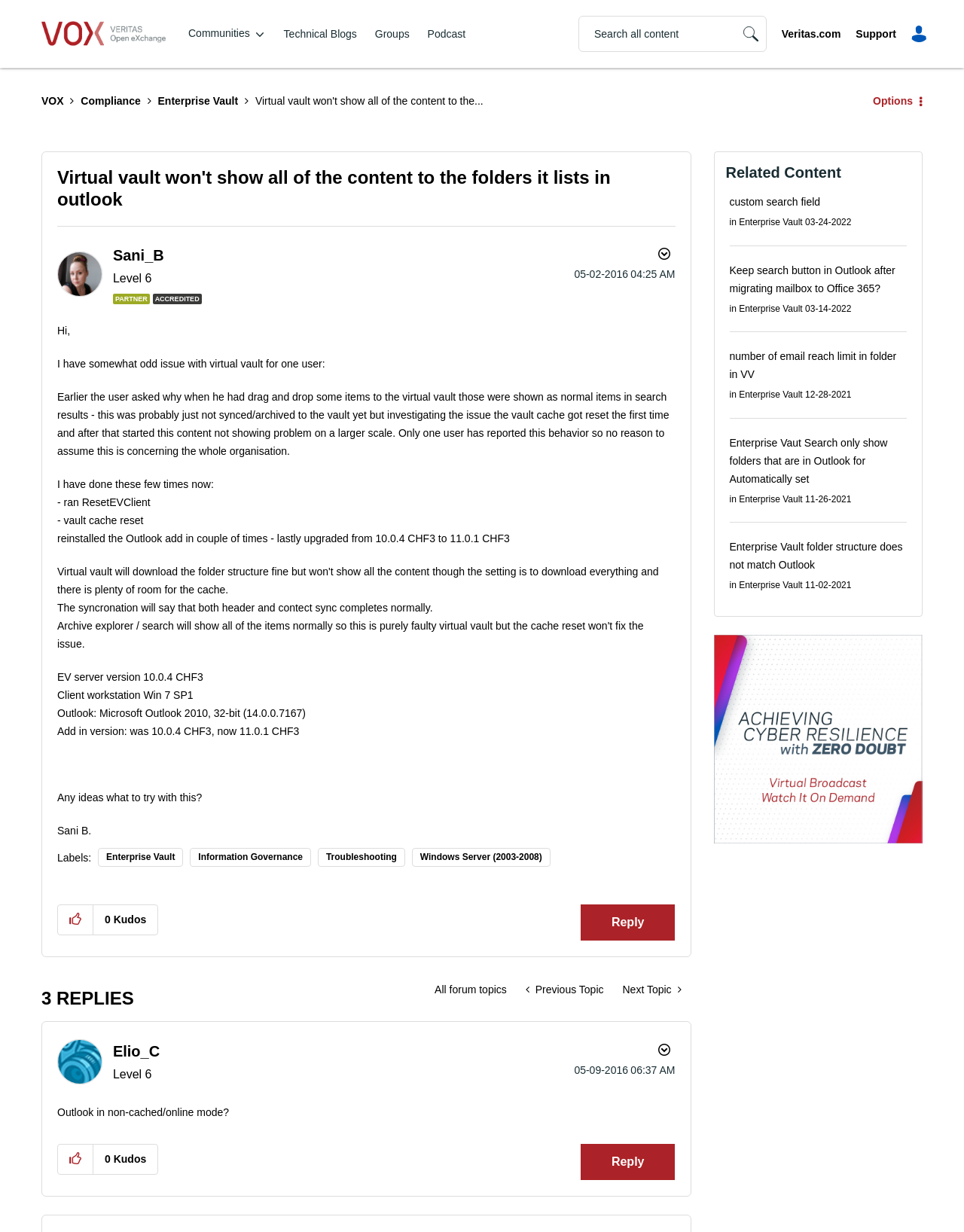Pinpoint the bounding box coordinates of the element to be clicked to execute the instruction: "Search for something".

[0.747, 0.013, 0.81, 0.042]